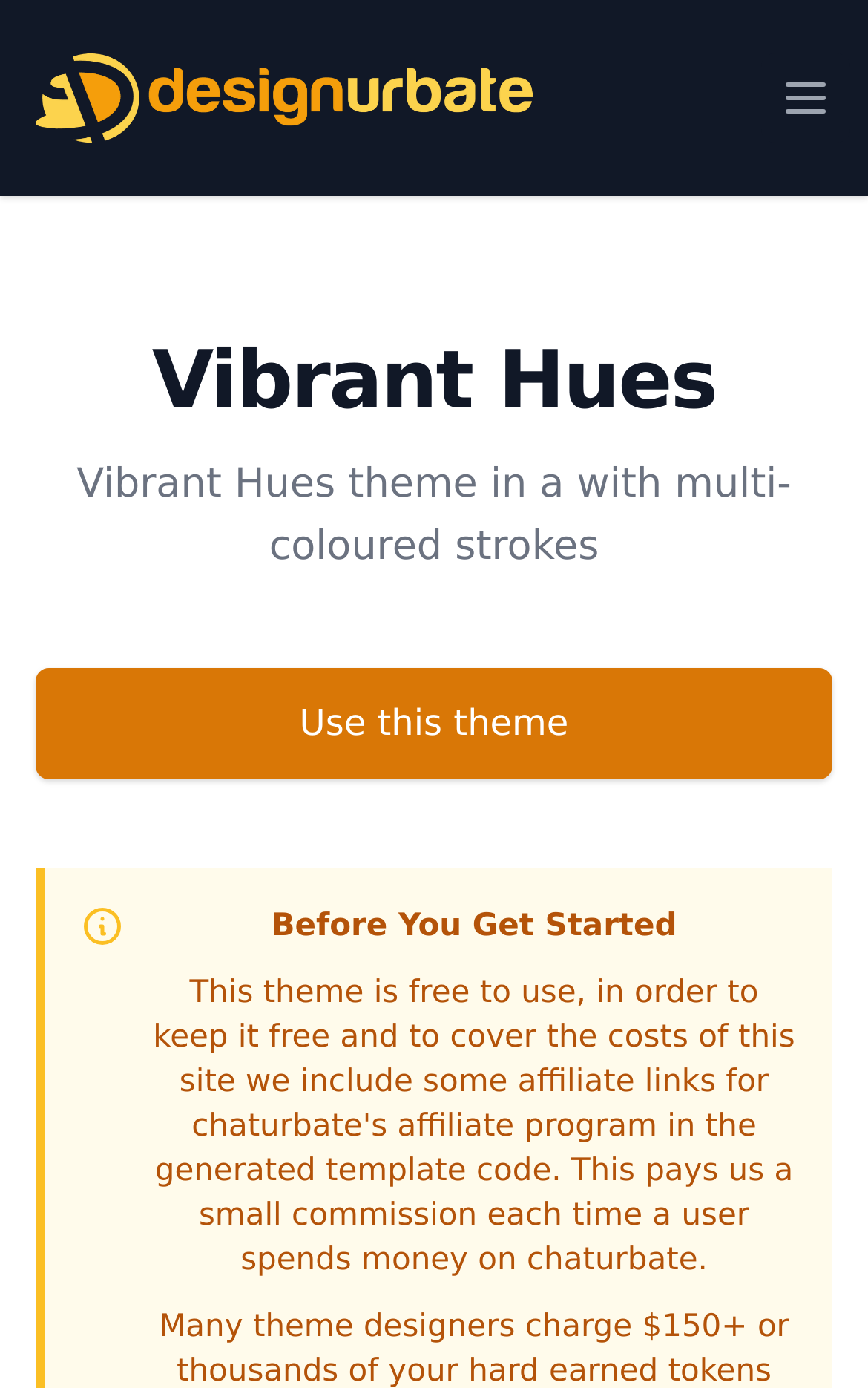Please find the bounding box for the following UI element description. Provide the coordinates in (top-left x, top-left y, bottom-right x, bottom-right y) format, with values between 0 and 1: Open menu

[0.877, 0.039, 0.979, 0.103]